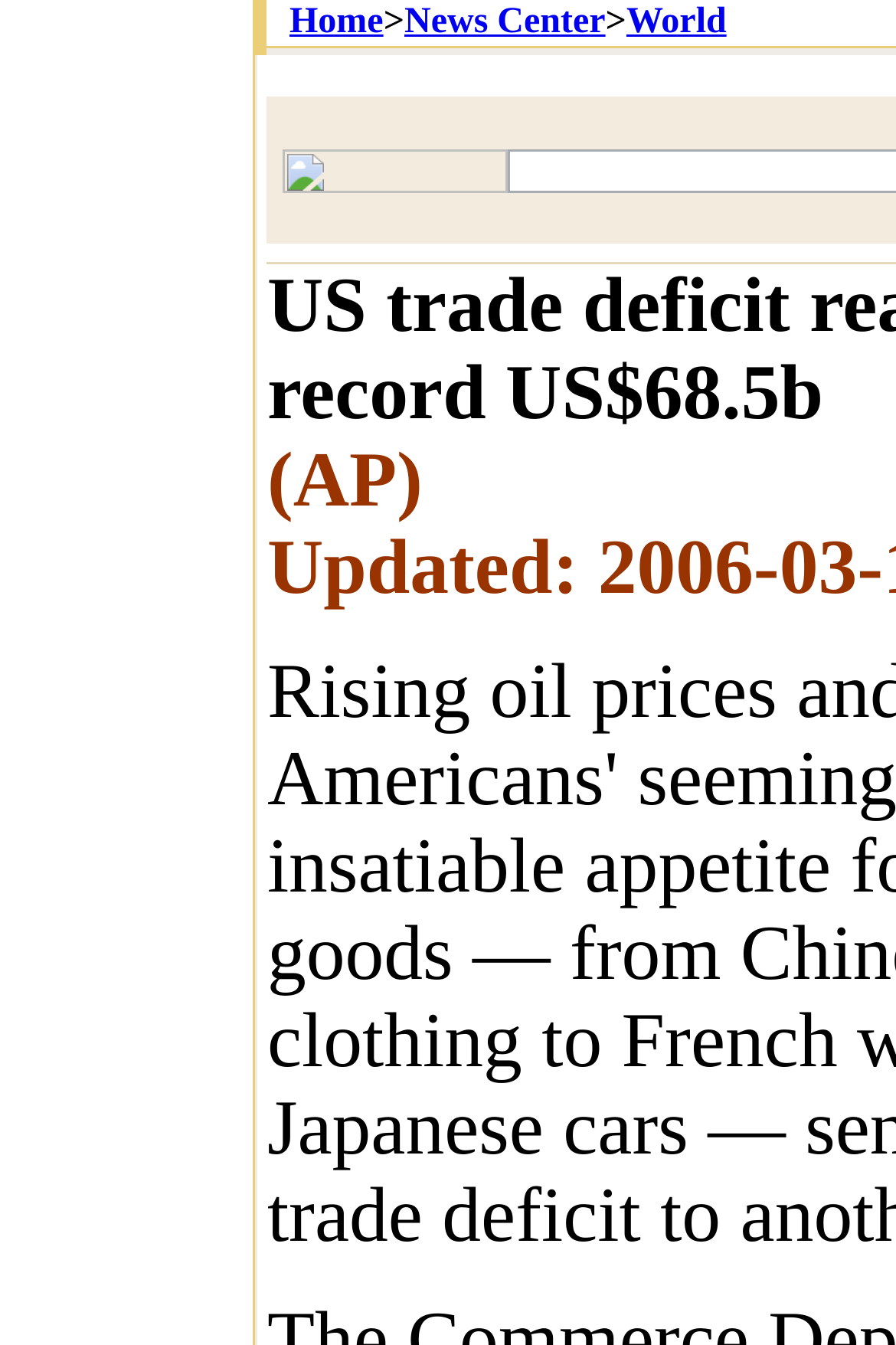Describe the webpage in detail, including text, images, and layout.

The webpage appears to be a news article page, with a focus on the US trade deficit reaching a record high of $68.5 billion, likely due to rising oil prices and American consumer spending. 

At the top of the page, there is a row of three small images, followed by a row of three links: "Home", "News Center", and "World". These links are positioned horizontally, with "Home" on the left and "World" on the right.

Below these links, there are several small images arranged in a grid-like pattern, taking up a significant portion of the top half of the page. 

Further down, there is a large block of content, which is likely the main article. This block is positioned below the grid of images and takes up a significant portion of the page. Within this block, there is a link, but the text of the link is not specified.